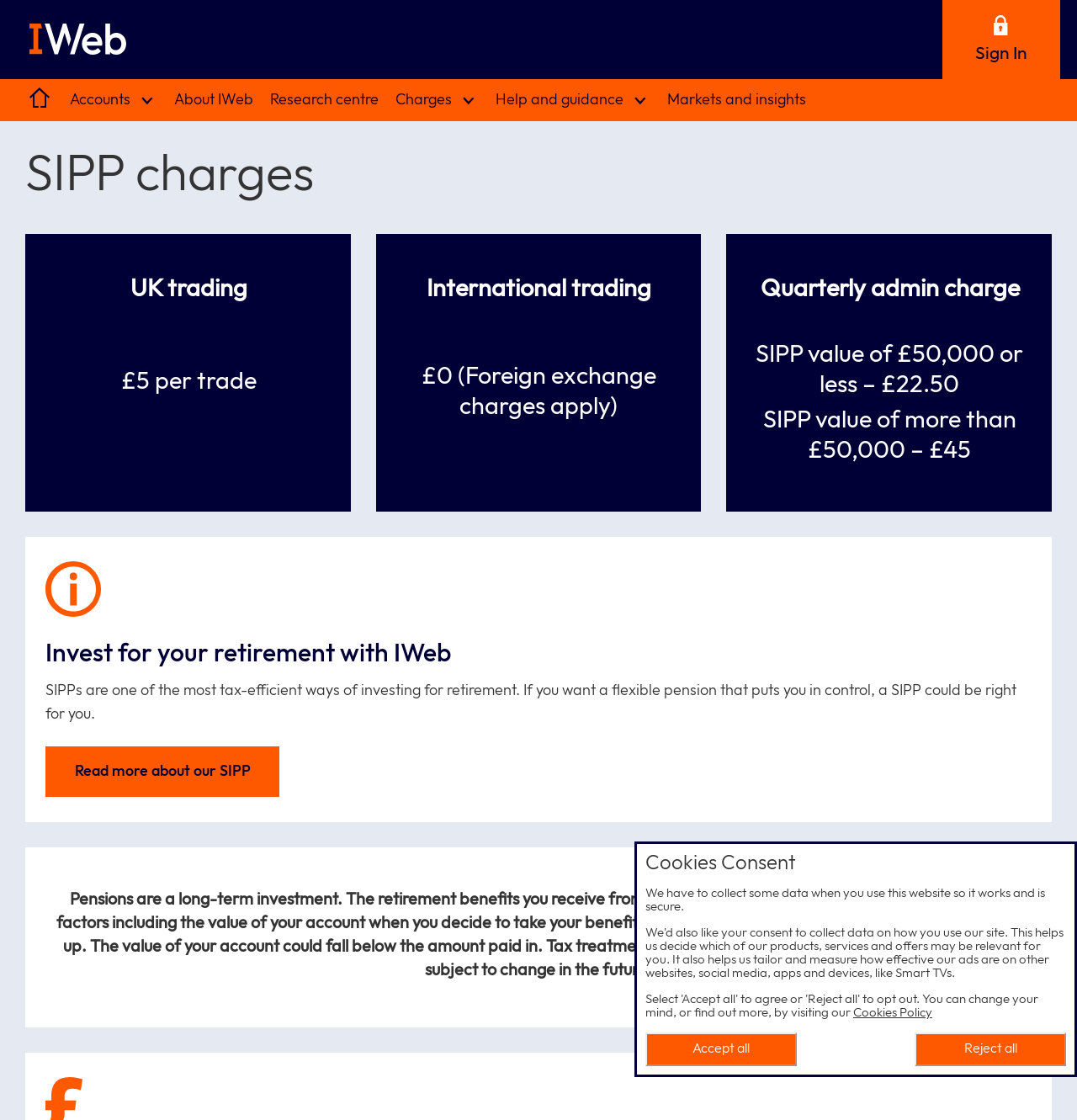What is the quarterly admin charge for a SIPP value of more than £50,000?
Based on the image, give a concise answer in the form of a single word or short phrase.

£45